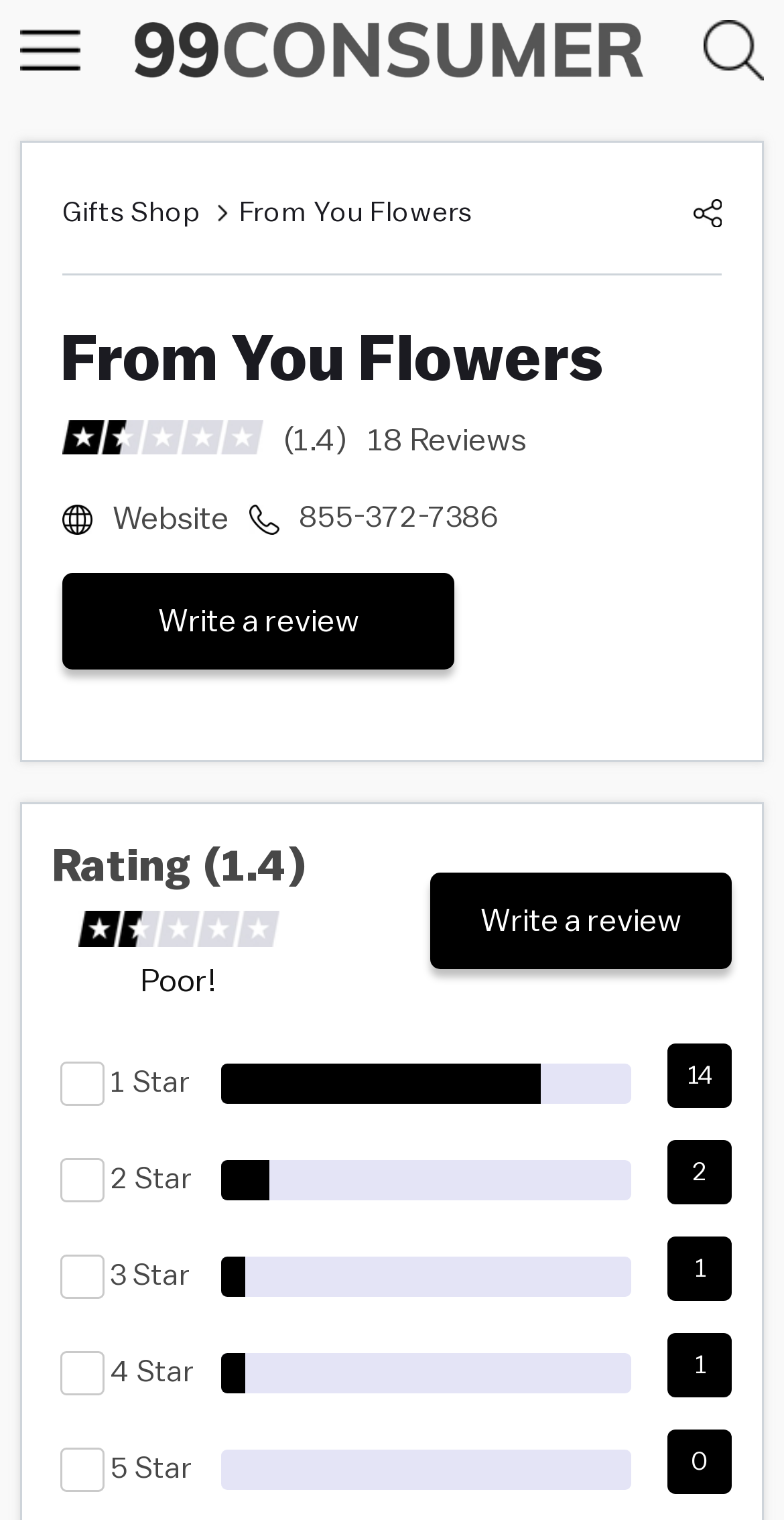Determine the bounding box coordinates for the area that needs to be clicked to fulfill this task: "Check 14 of 18 reviews". The coordinates must be given as four float numbers between 0 and 1, i.e., [left, top, right, bottom].

[0.077, 0.698, 0.133, 0.728]